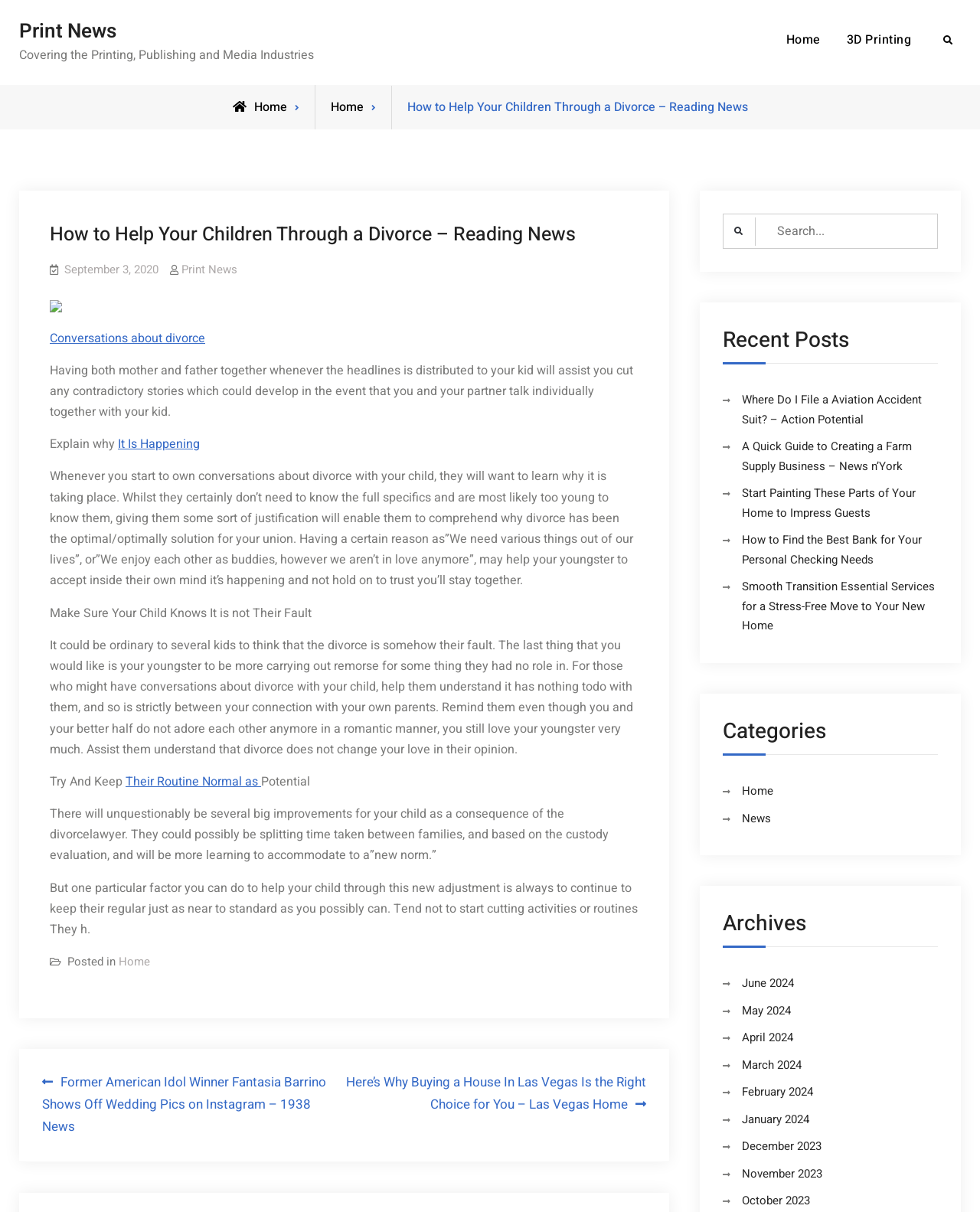Please indicate the bounding box coordinates for the clickable area to complete the following task: "Read the article about divorce". The coordinates should be specified as four float numbers between 0 and 1, i.e., [left, top, right, bottom].

[0.051, 0.298, 0.646, 0.348]